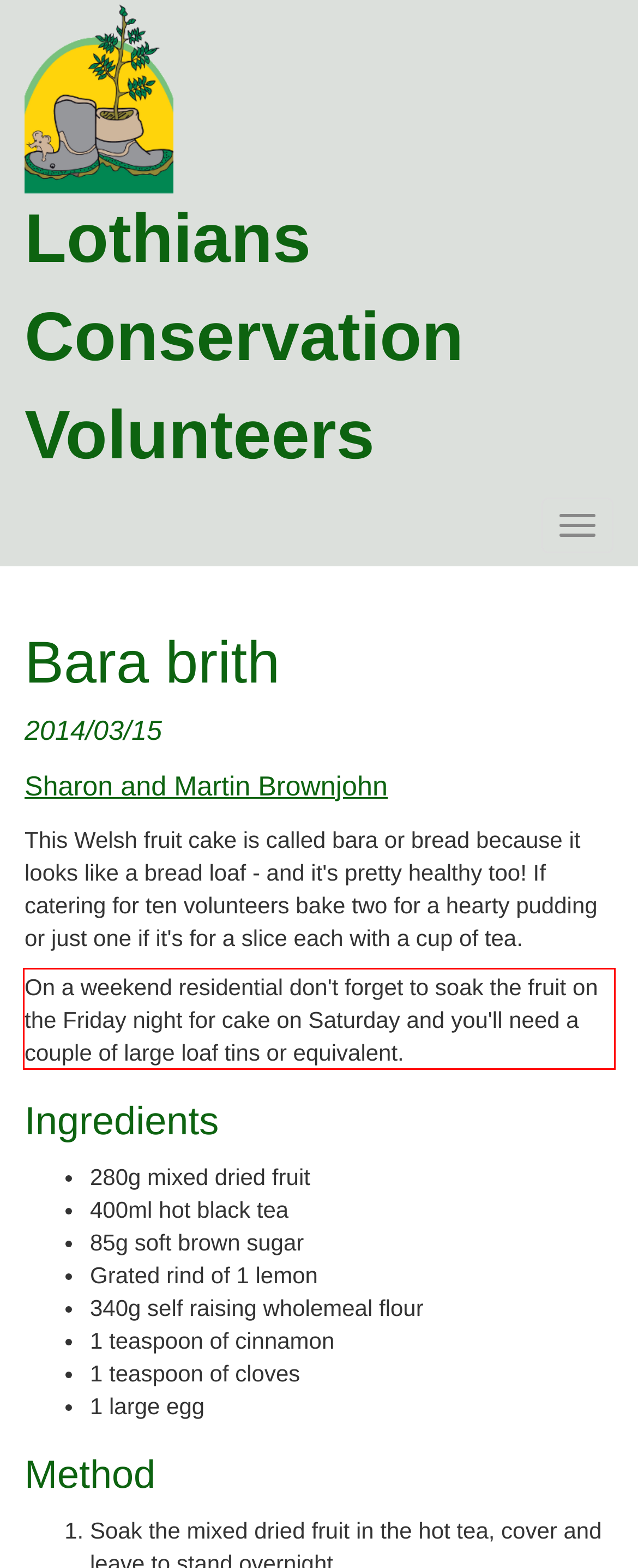You are provided with a screenshot of a webpage that includes a UI element enclosed in a red rectangle. Extract the text content inside this red rectangle.

On a weekend residential don't forget to soak the fruit on the Friday night for cake on Saturday and you'll need a couple of large loaf tins or equivalent.